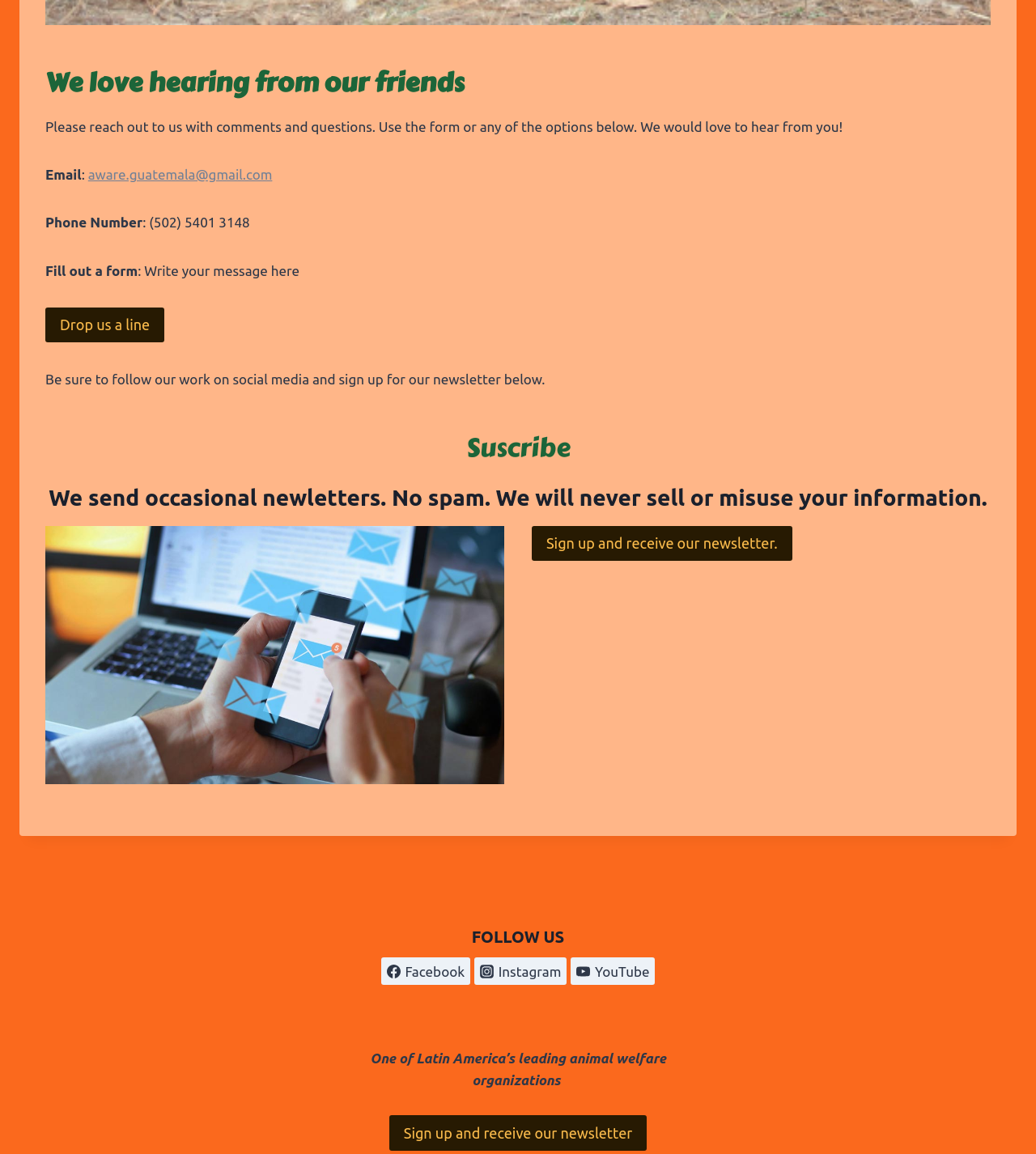Based on the description "Drop us a line", find the bounding box of the specified UI element.

[0.044, 0.266, 0.159, 0.297]